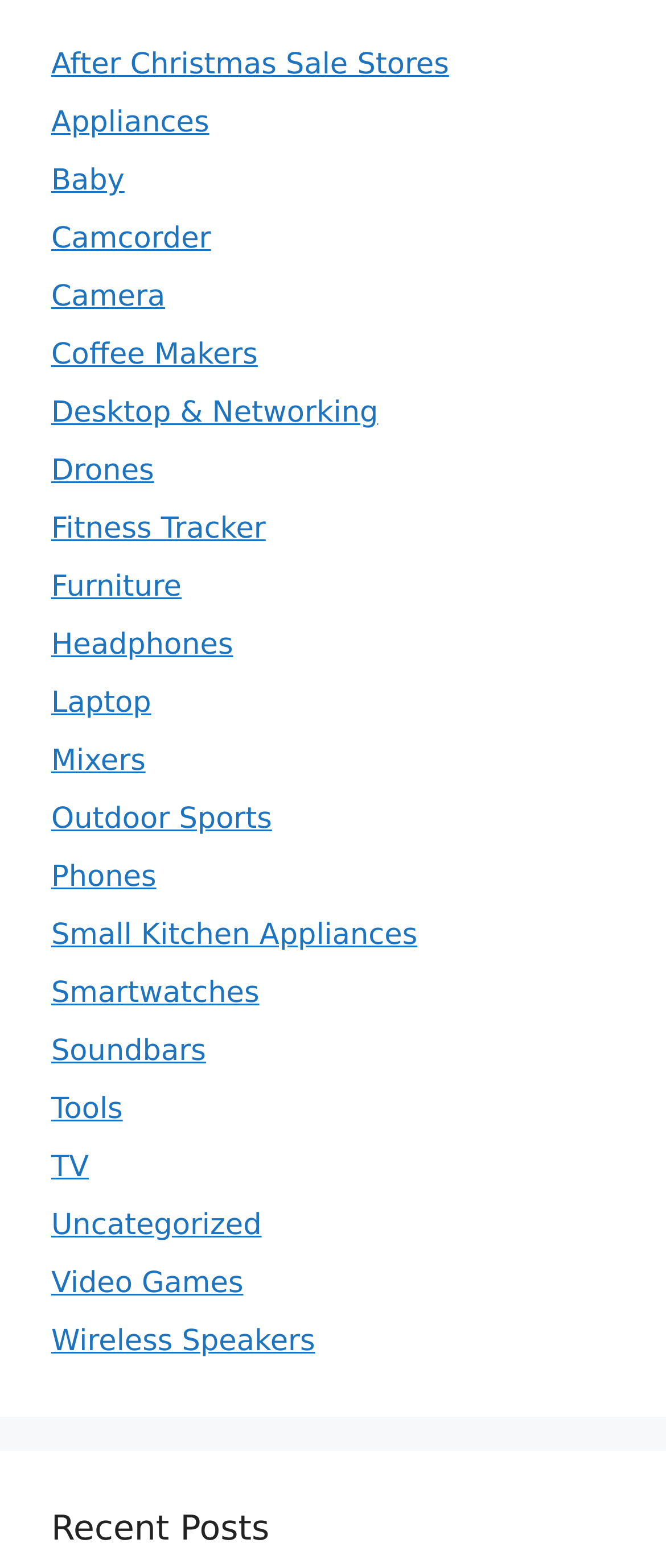Pinpoint the bounding box coordinates of the clickable area necessary to execute the following instruction: "Check out Wireless Speakers". The coordinates should be given as four float numbers between 0 and 1, namely [left, top, right, bottom].

[0.077, 0.845, 0.473, 0.867]